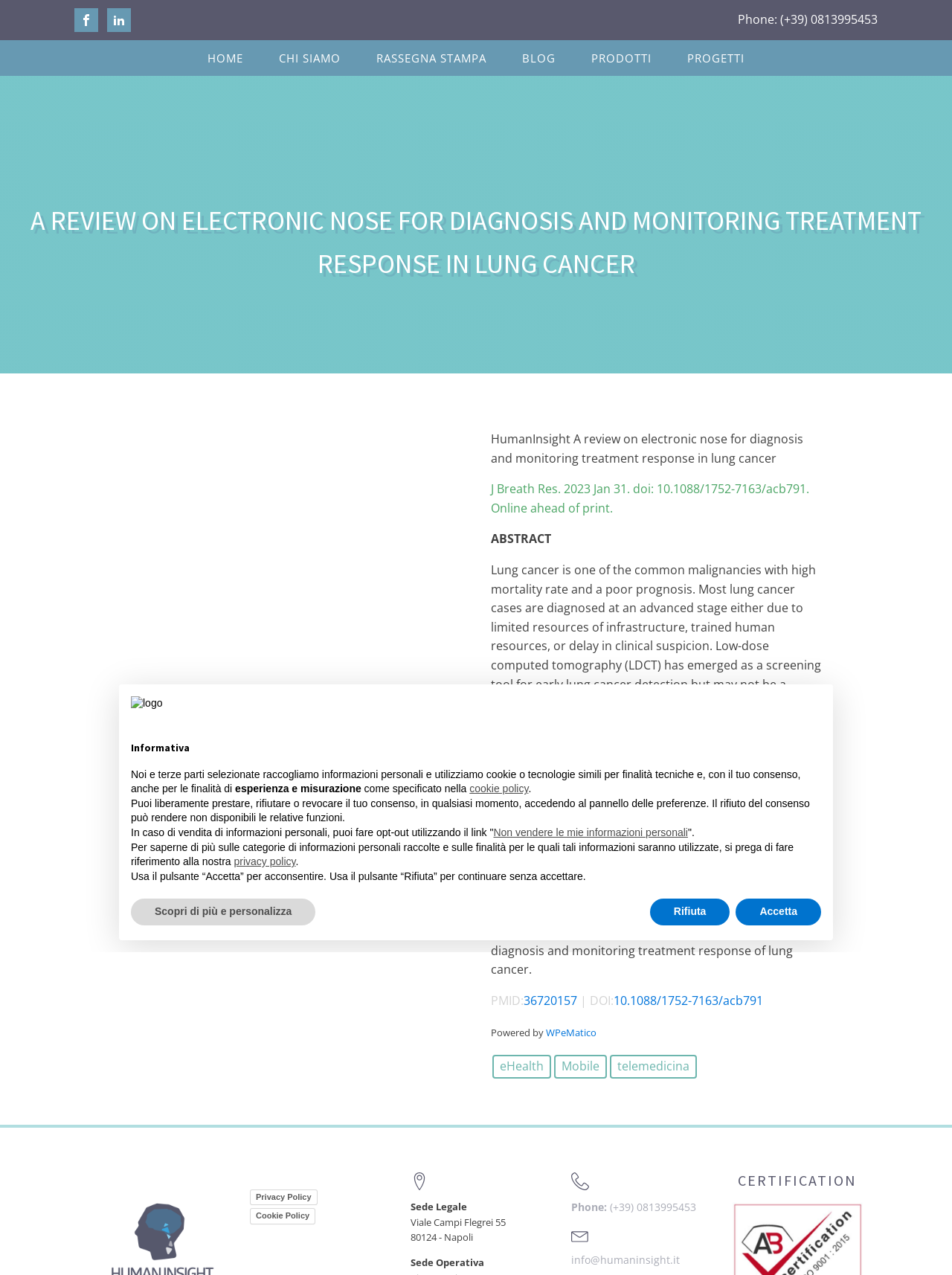Please answer the following question using a single word or phrase: 
What is the name of the journal that published the article?

J Breath Res